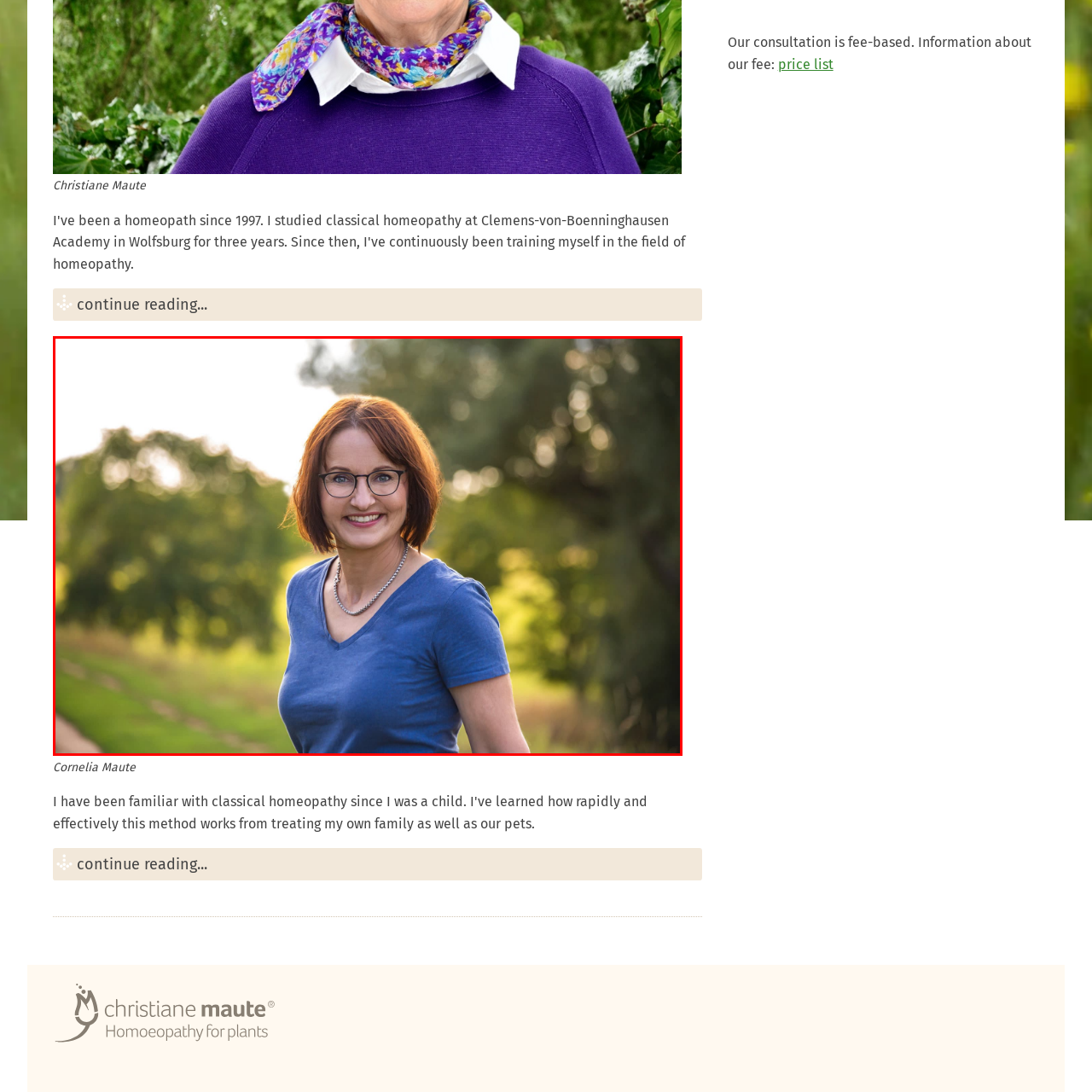Take a close look at the image marked with a red boundary and thoroughly answer the ensuing question using the information observed in the image:
What type of shirt is the woman wearing?

The caption describes the woman's attire, specifying that she is wearing a casual blue V-neck t-shirt, which enables us to identify the type of shirt.